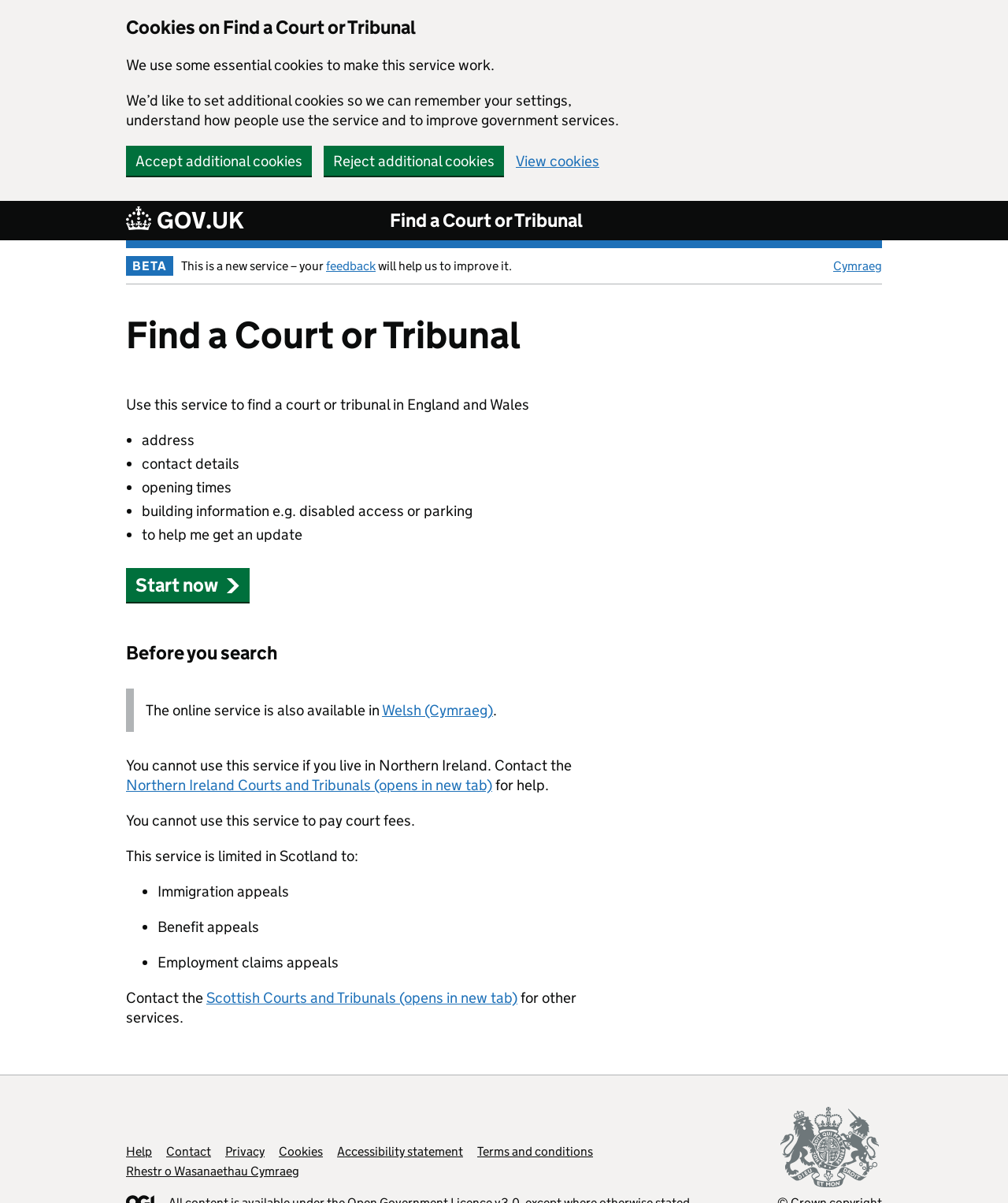Determine the bounding box coordinates of the region I should click to achieve the following instruction: "View cookies". Ensure the bounding box coordinates are four float numbers between 0 and 1, i.e., [left, top, right, bottom].

[0.512, 0.128, 0.595, 0.14]